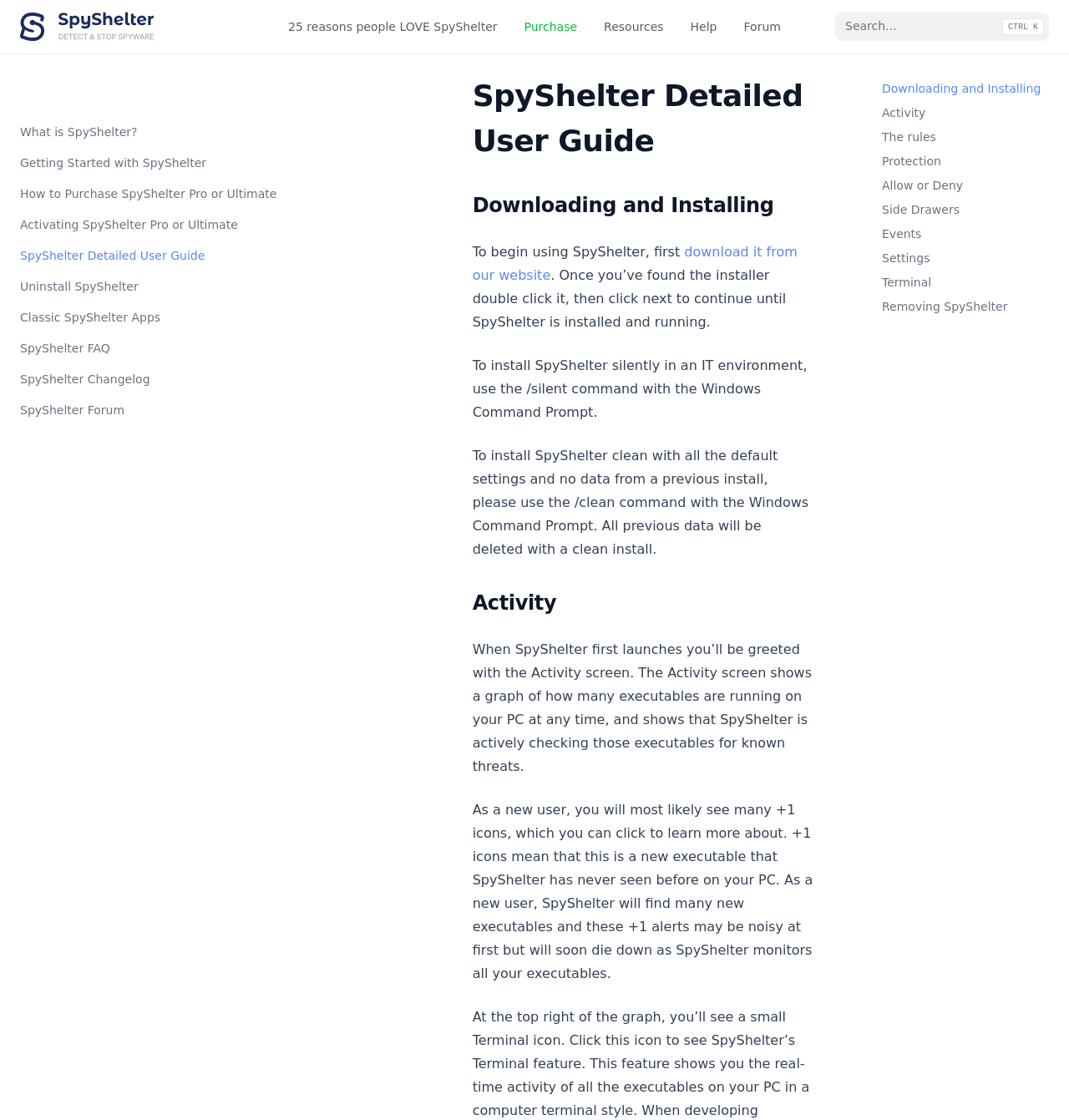Identify the bounding box coordinates for the element you need to click to achieve the following task: "Learn about What is SpyShelter?". The coordinates must be four float values ranging from 0 to 1, formatted as [left, top, right, bottom].

[0.012, 0.06, 0.178, 0.084]